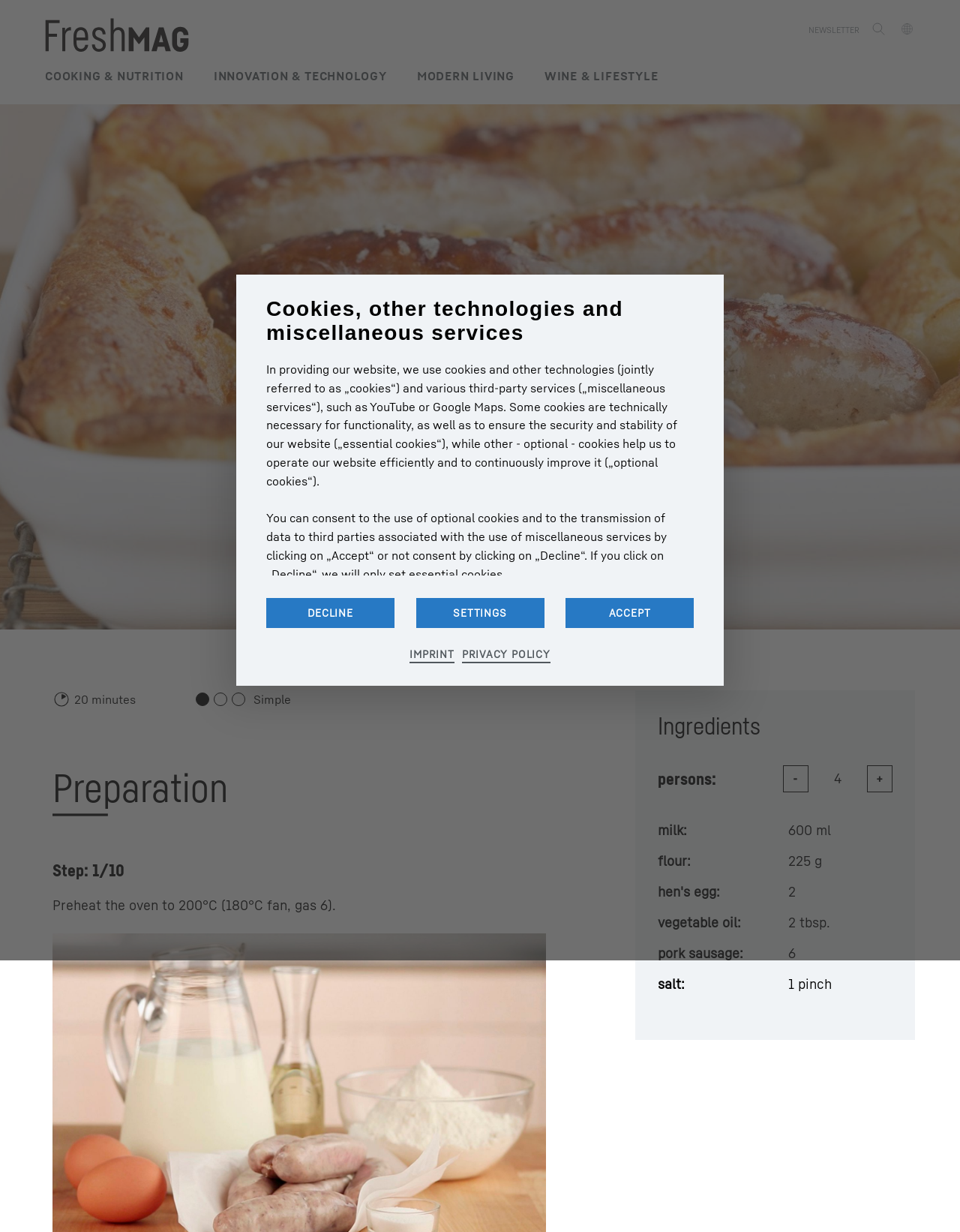Please provide the bounding box coordinates for the element that needs to be clicked to perform the instruction: "Search for something". The coordinates must consist of four float numbers between 0 and 1, formatted as [left, top, right, bottom].

None